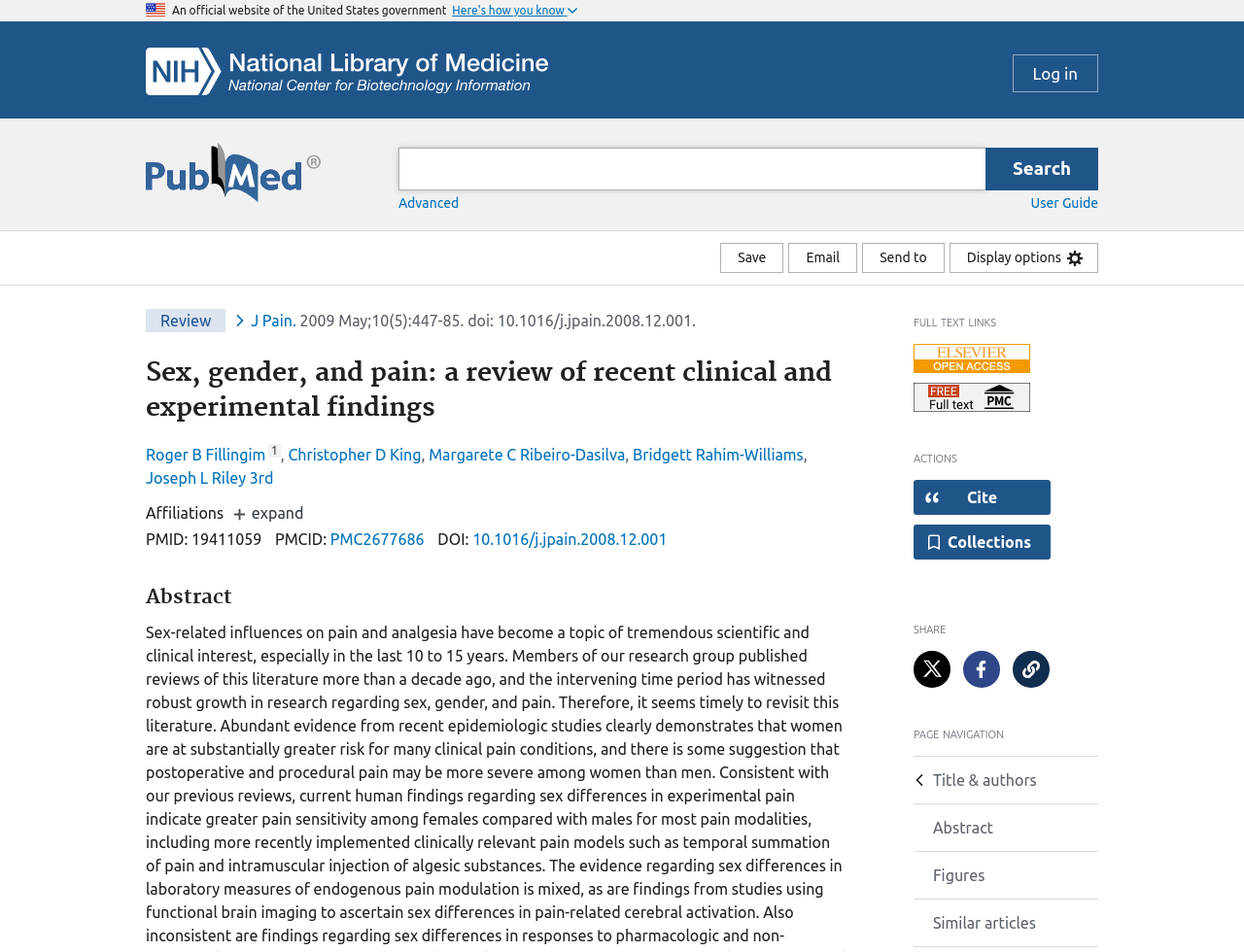Please specify the bounding box coordinates of the clickable region to carry out the following instruction: "View the abstract of the article". The coordinates should be four float numbers between 0 and 1, in the format [left, top, right, bottom].

[0.117, 0.615, 0.68, 0.64]